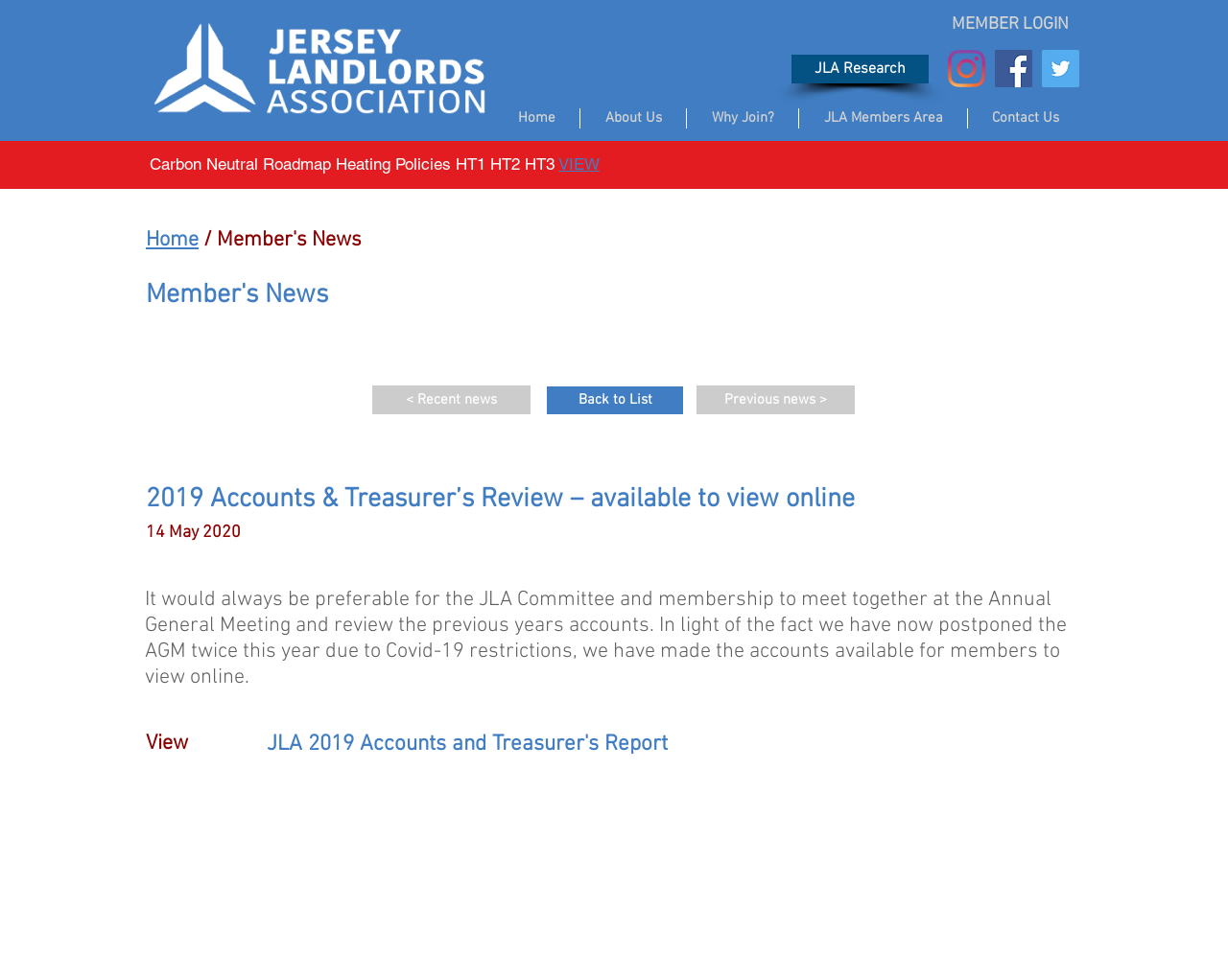Determine the bounding box coordinates of the clickable element necessary to fulfill the instruction: "View the previous news". Provide the coordinates as four float numbers within the 0 to 1 range, i.e., [left, top, right, bottom].

[0.303, 0.393, 0.432, 0.423]